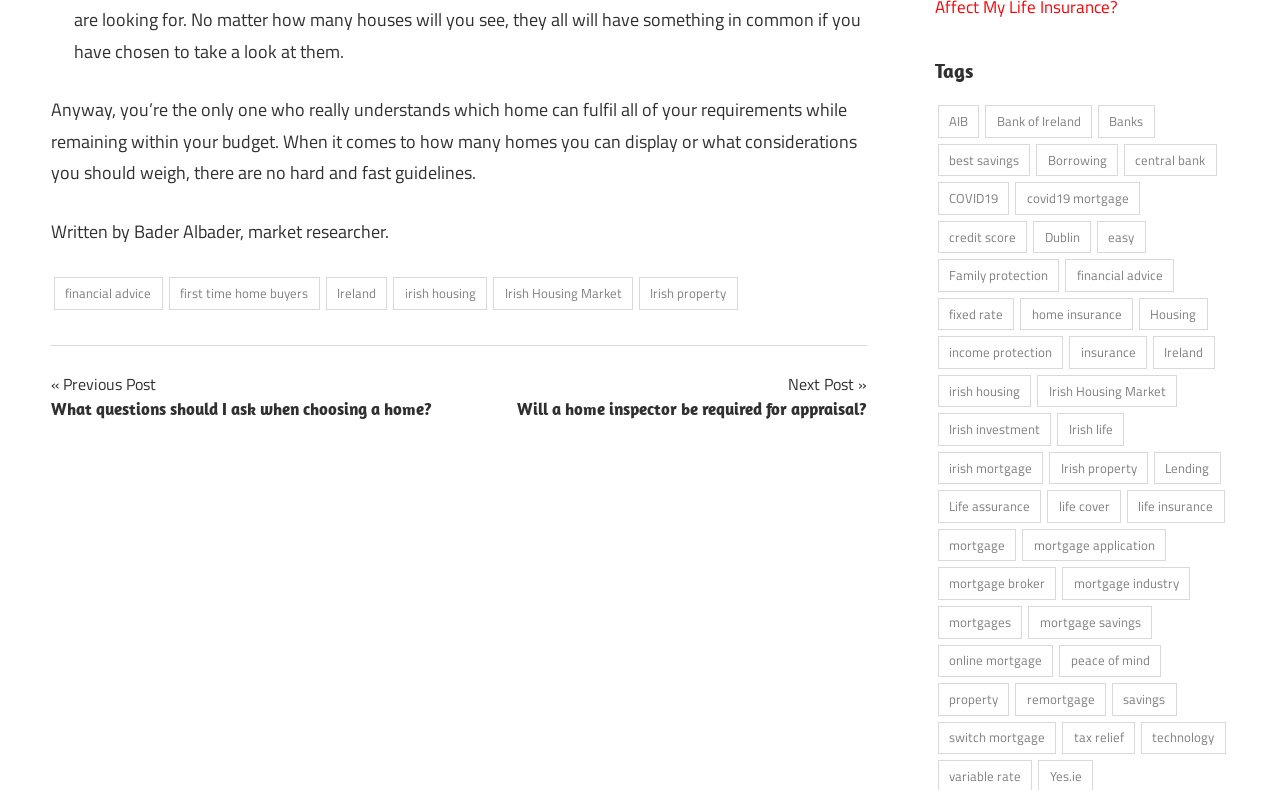Extract the bounding box for the UI element that matches this description: "covid19 mortgage".

[0.793, 0.231, 0.891, 0.272]